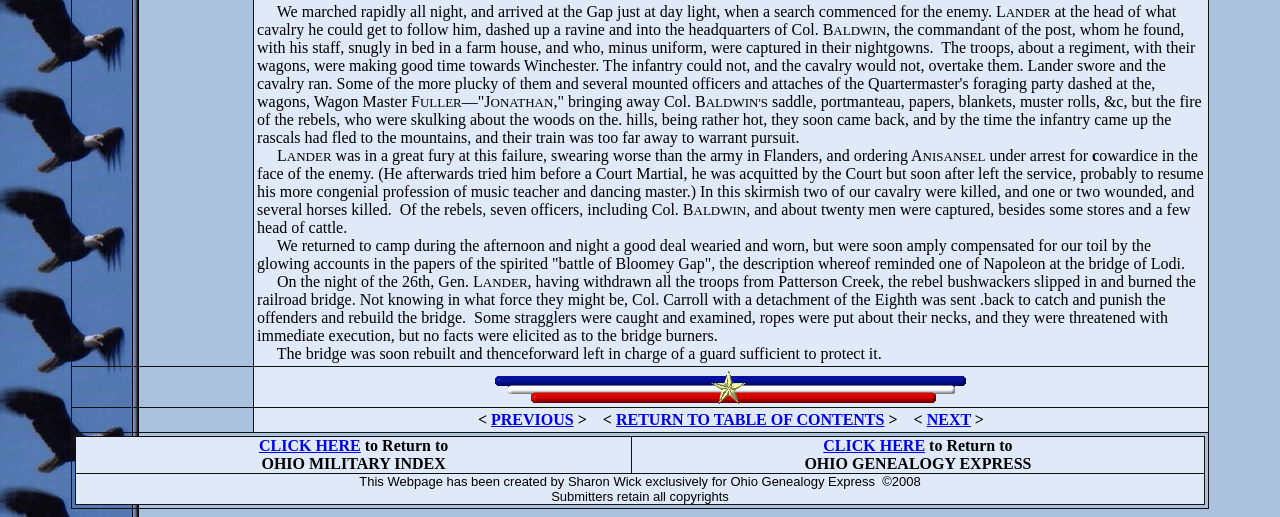How many officers were captured?
Please look at the screenshot and answer using one word or phrase.

seven